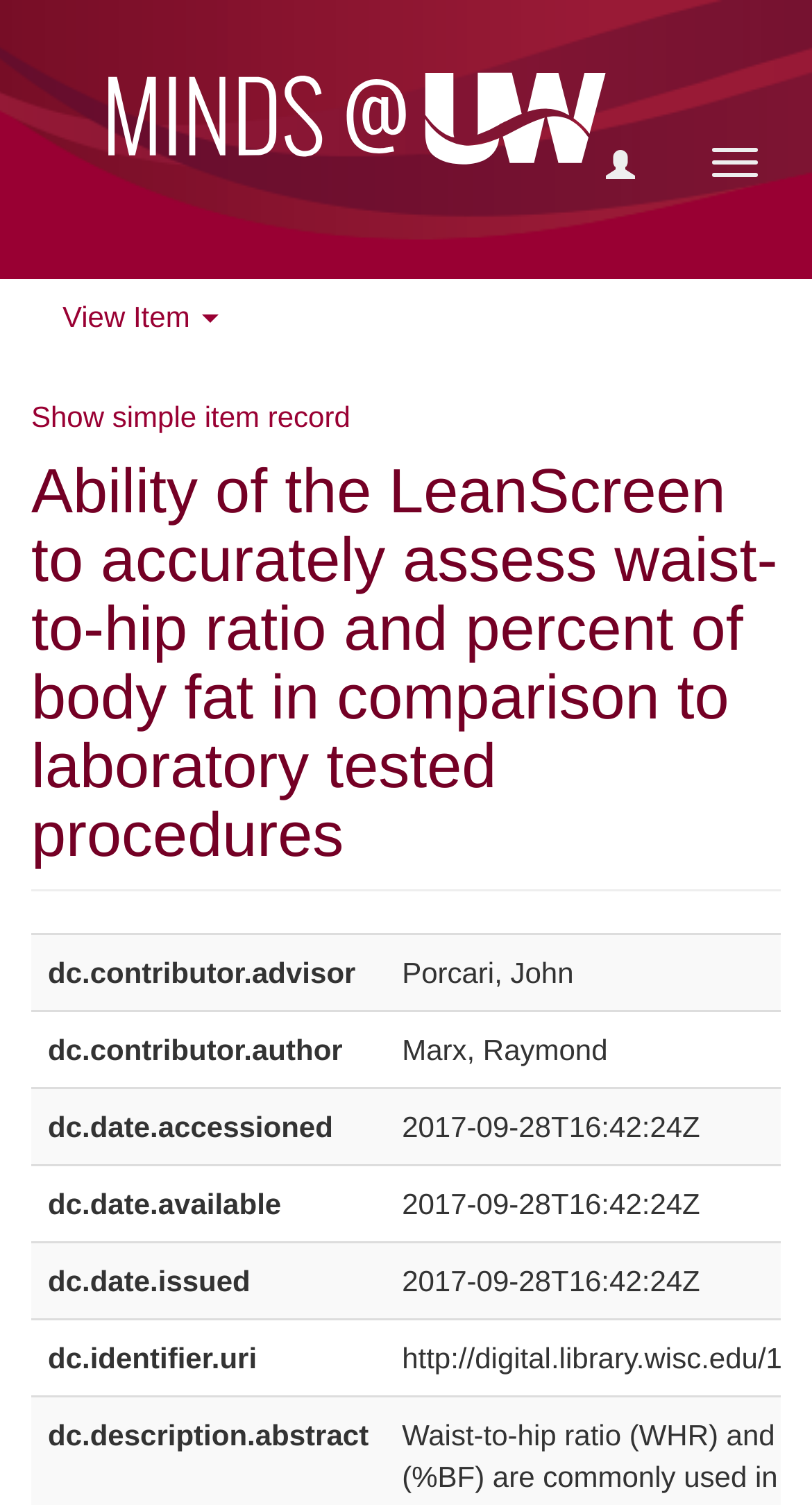Determine the bounding box coordinates of the UI element that matches the following description: "Show simple item record". The coordinates should be four float numbers between 0 and 1 in the format [left, top, right, bottom].

[0.038, 0.266, 0.431, 0.288]